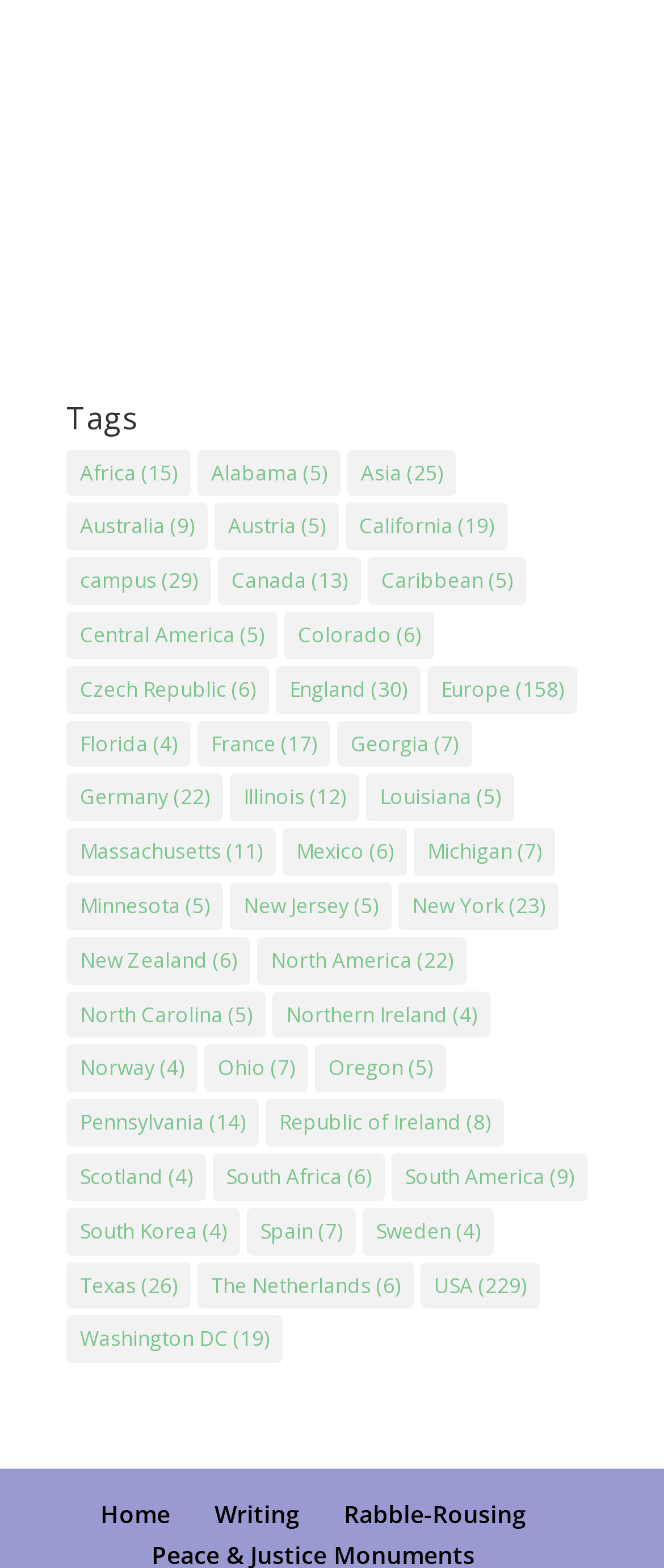How many links are there on this webpage?
Based on the image, respond with a single word or phrase.

265